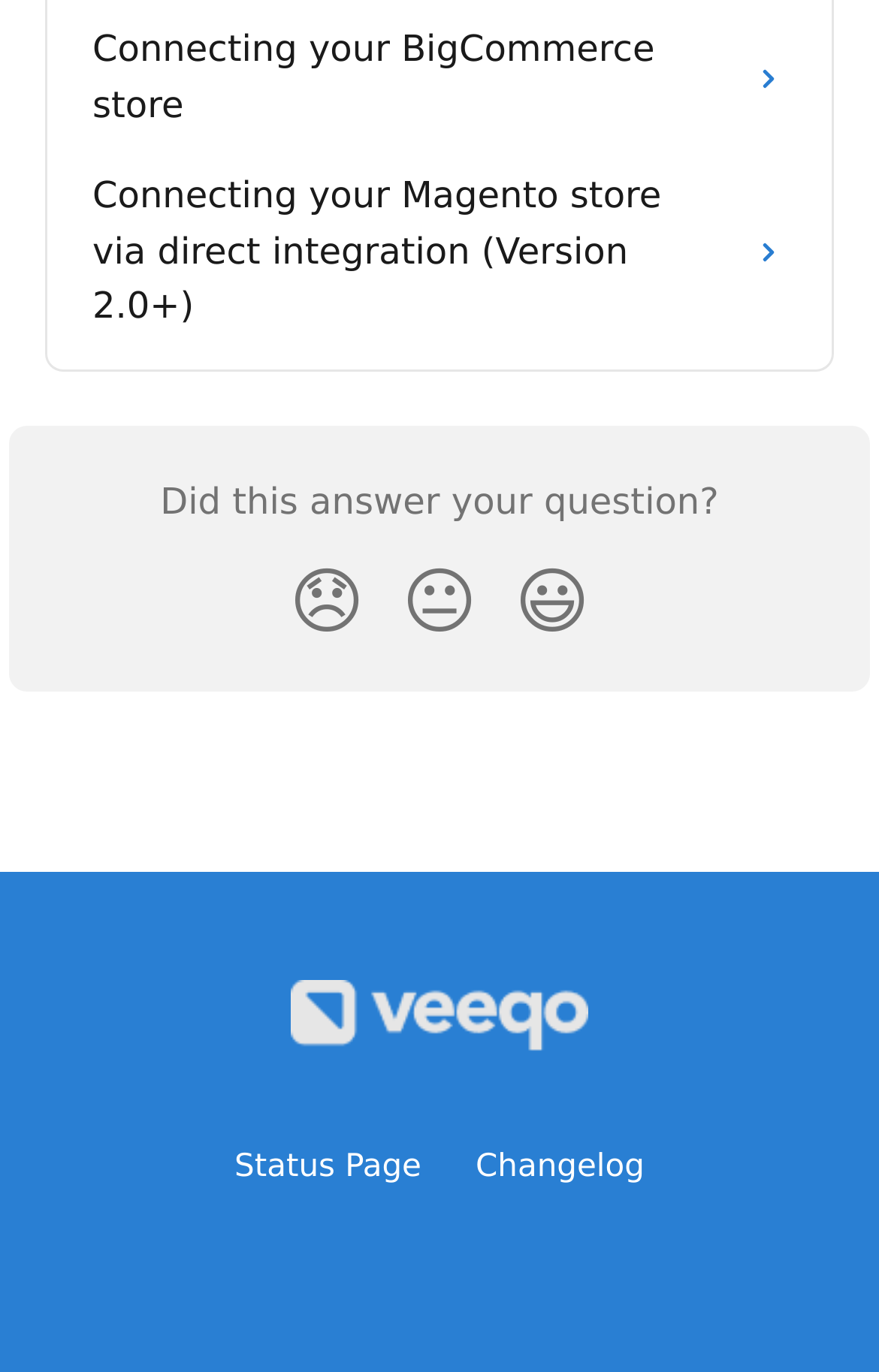Specify the bounding box coordinates of the element's area that should be clicked to execute the given instruction: "contact us". The coordinates should be four float numbers between 0 and 1, i.e., [left, top, right, bottom].

None